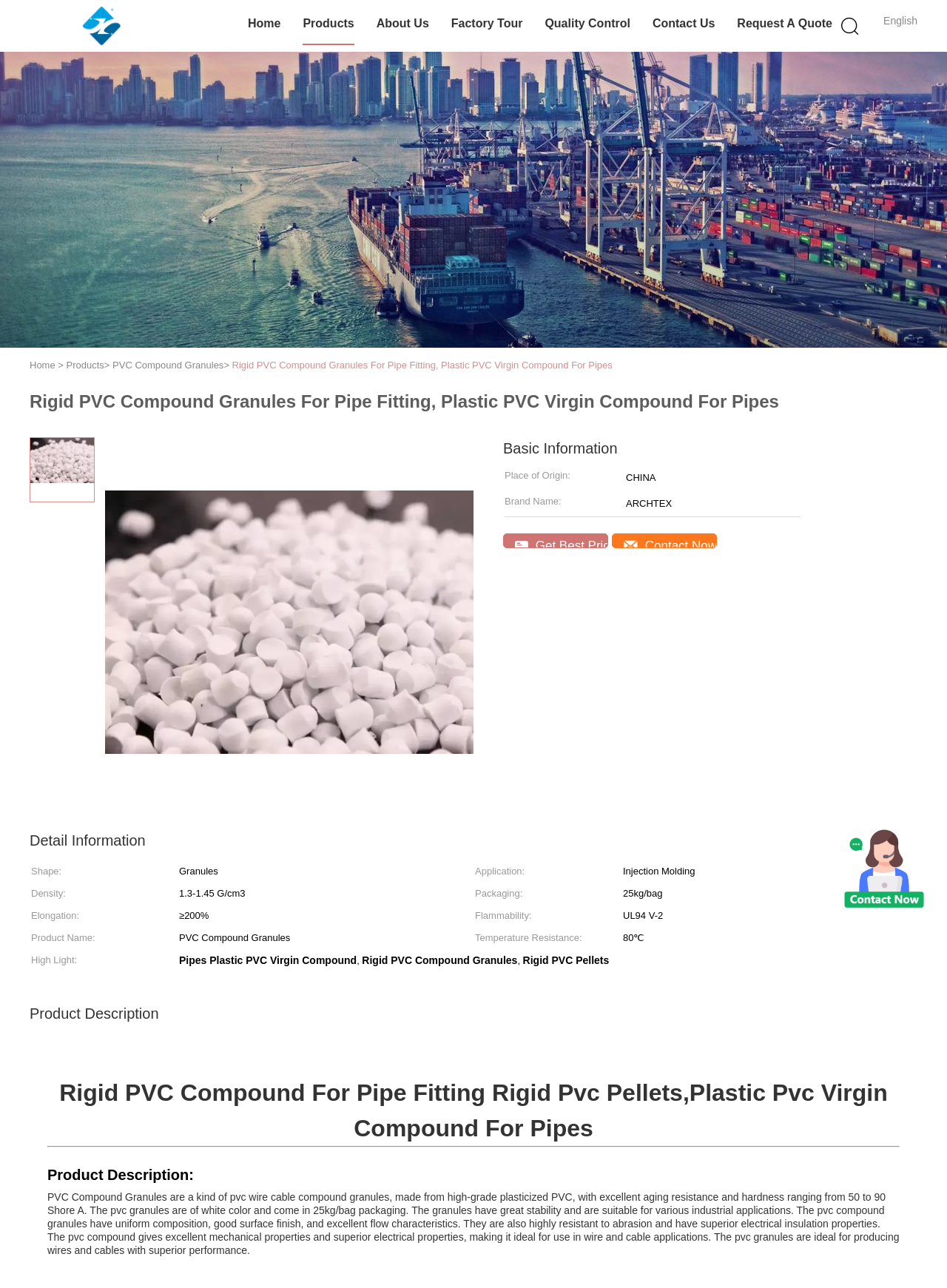Find the bounding box coordinates of the clickable element required to execute the following instruction: "Click the 'Request A Quote' link". Provide the coordinates as four float numbers between 0 and 1, i.e., [left, top, right, bottom].

[0.778, 0.003, 0.879, 0.035]